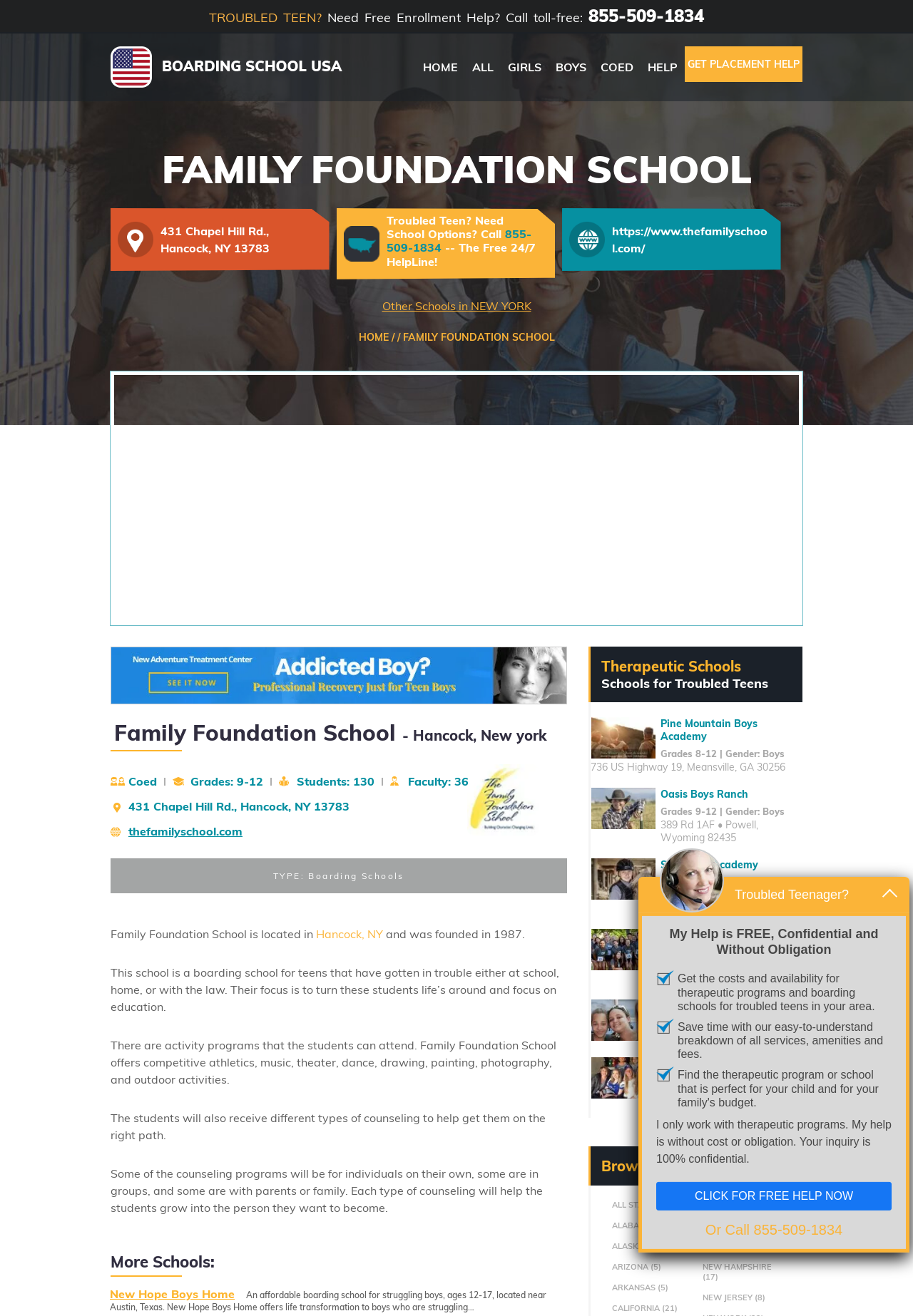What is the focus of Family Foundation School?
Using the image, respond with a single word or phrase.

Education